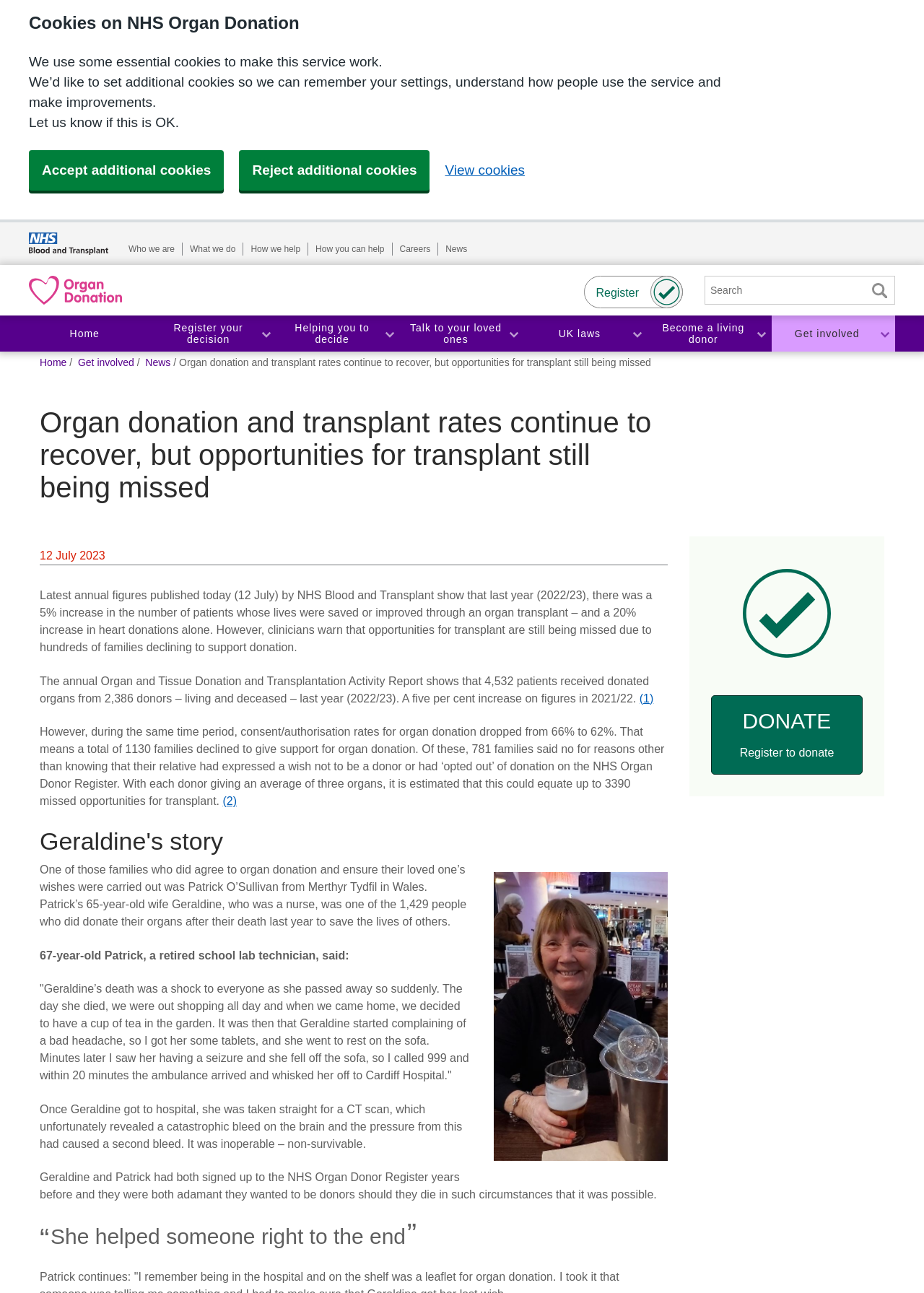Given the element description: "A1 Easy Web Sites", predict the bounding box coordinates of this UI element. The coordinates must be four float numbers between 0 and 1, given as [left, top, right, bottom].

None